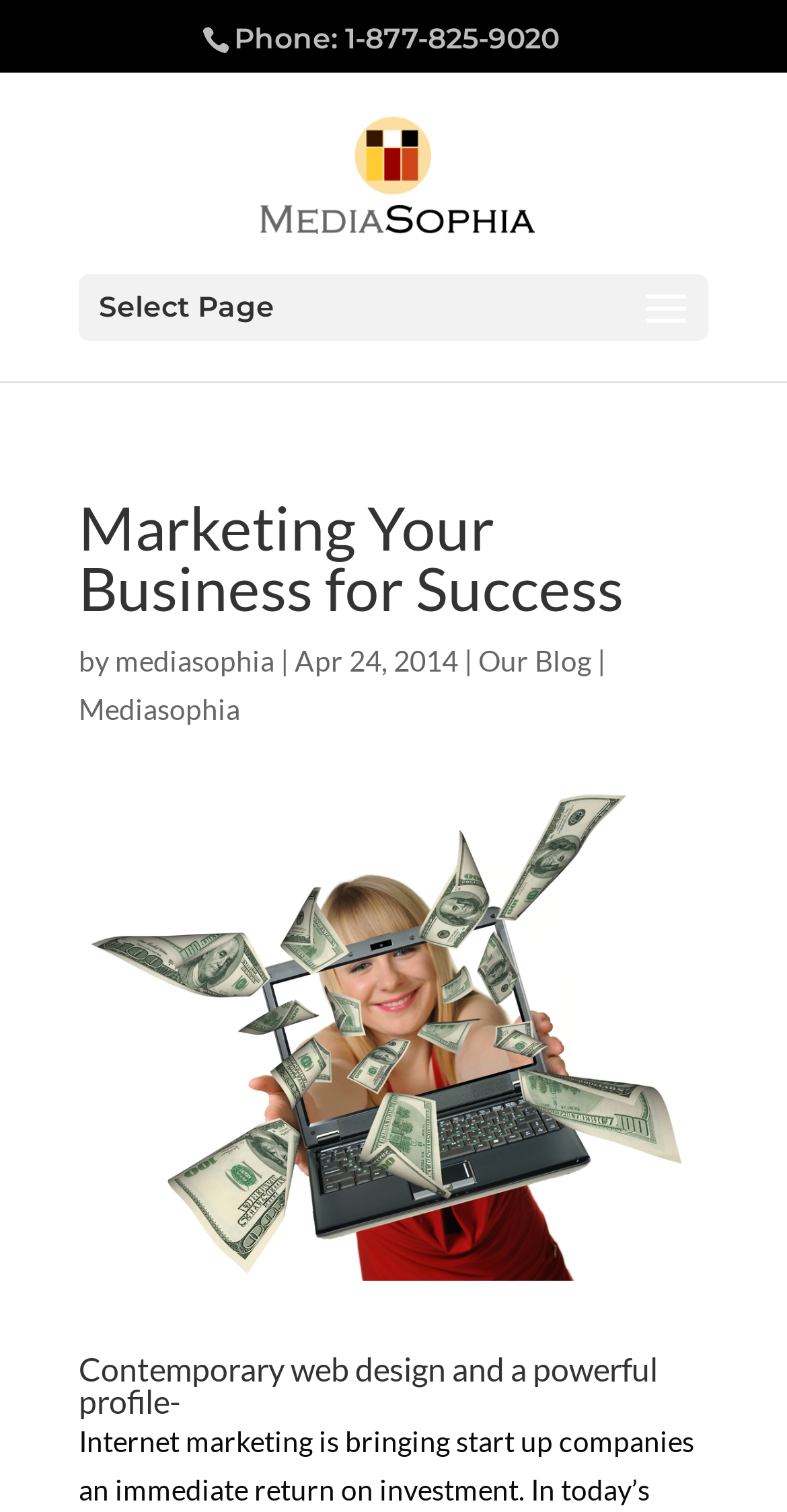What is the theme of the blog?
Please ensure your answer is as detailed and informative as possible.

I inferred the theme of the blog by looking at the heading 'Marketing Your Business for Success' and the content of the page, which suggests that the blog is related to marketing.